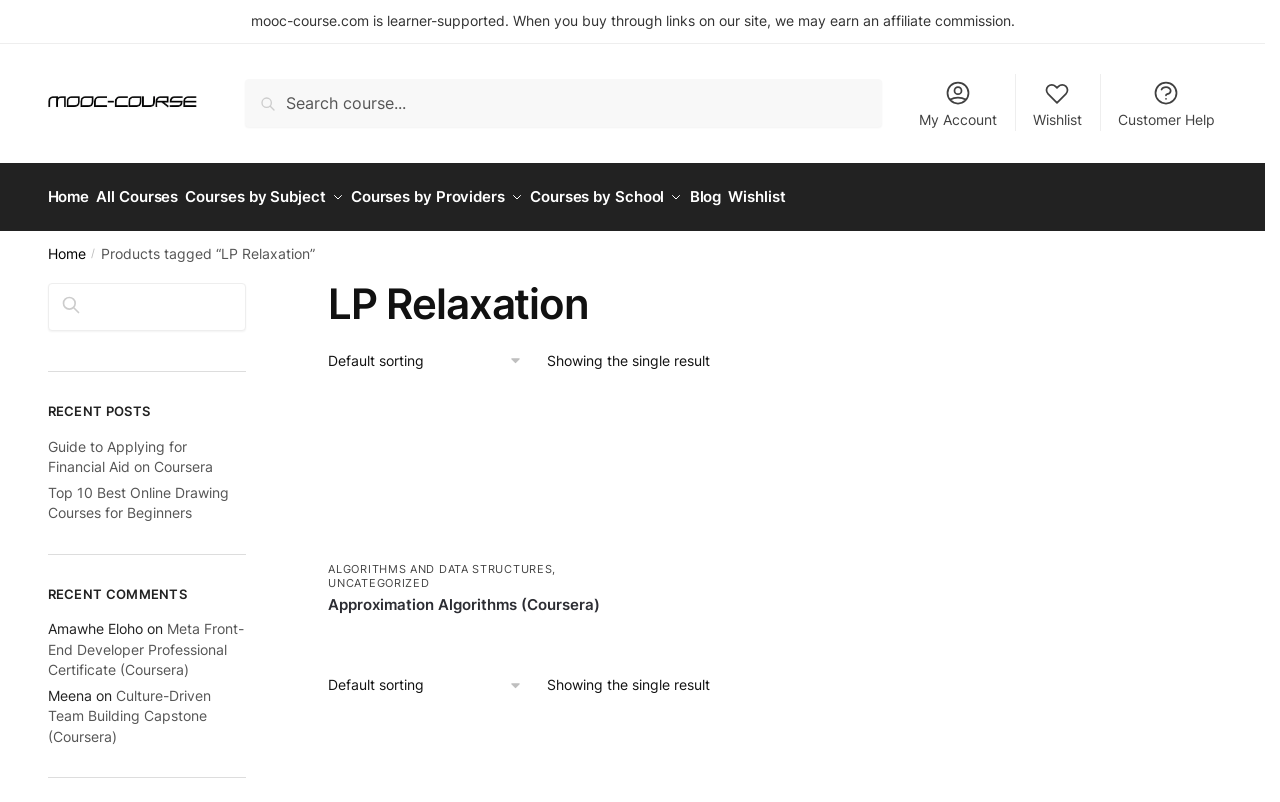What is the name of the MOOC course?
Answer with a single word or phrase, using the screenshot for reference.

Approximation Algorithms